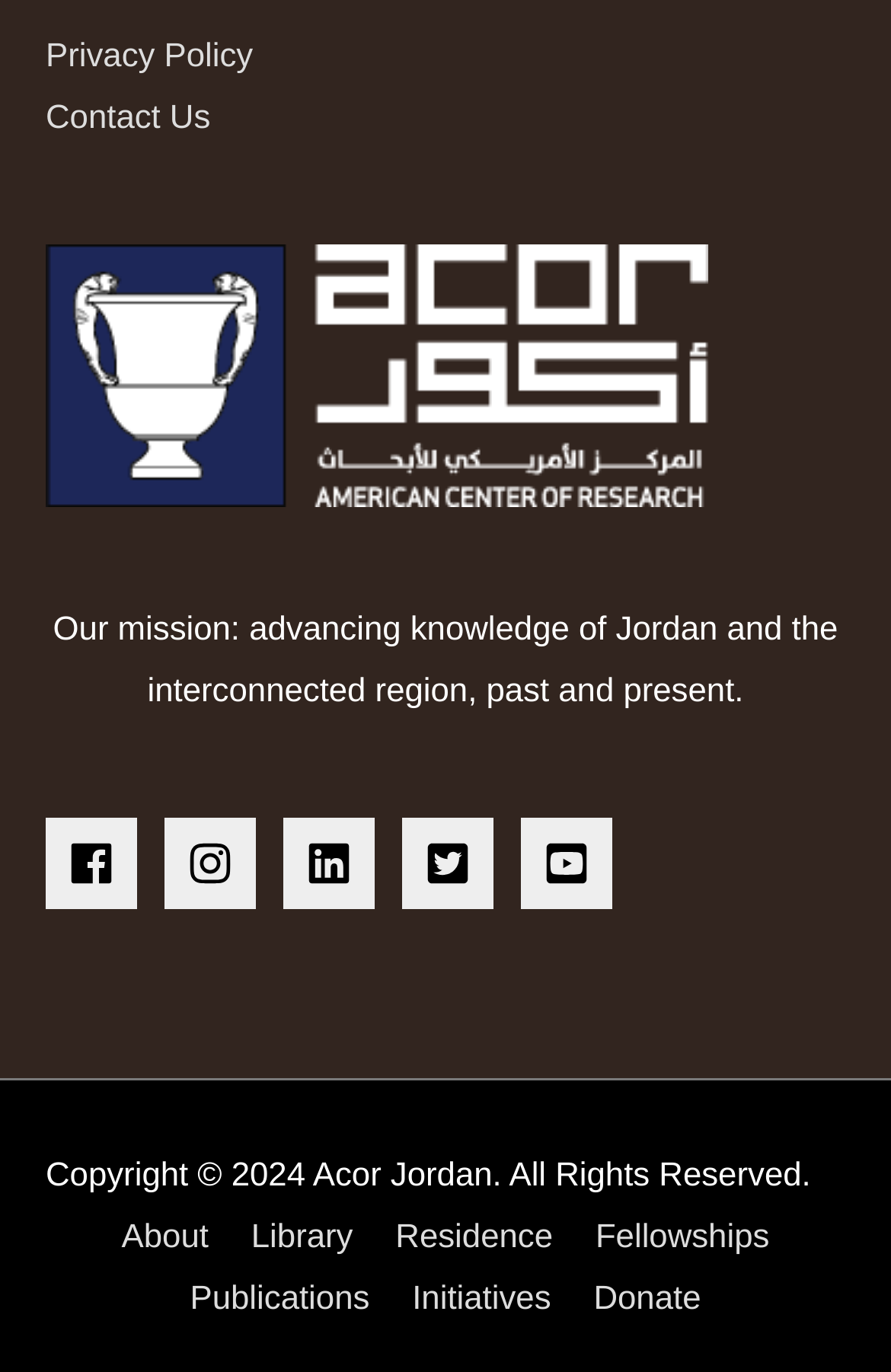Predict the bounding box coordinates of the area that should be clicked to accomplish the following instruction: "Contact the service provider". The bounding box coordinates should consist of four float numbers between 0 and 1, i.e., [left, top, right, bottom].

None